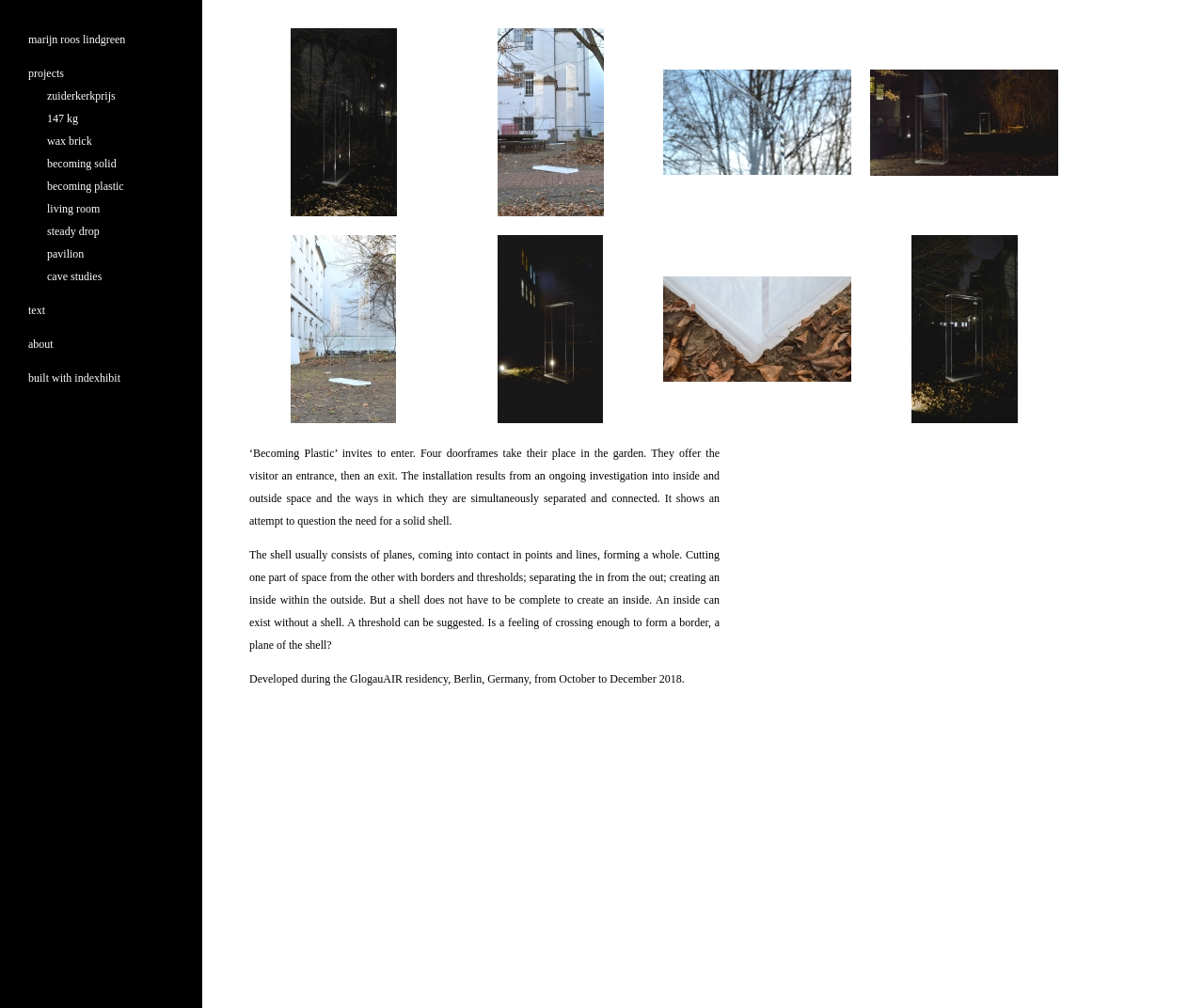Locate the bounding box of the user interface element based on this description: "alt="http://marijnrooslindgreen.nl/files/gimgs/th-8_DSC_0035-copy.jpg"".

[0.757, 0.41, 0.845, 0.423]